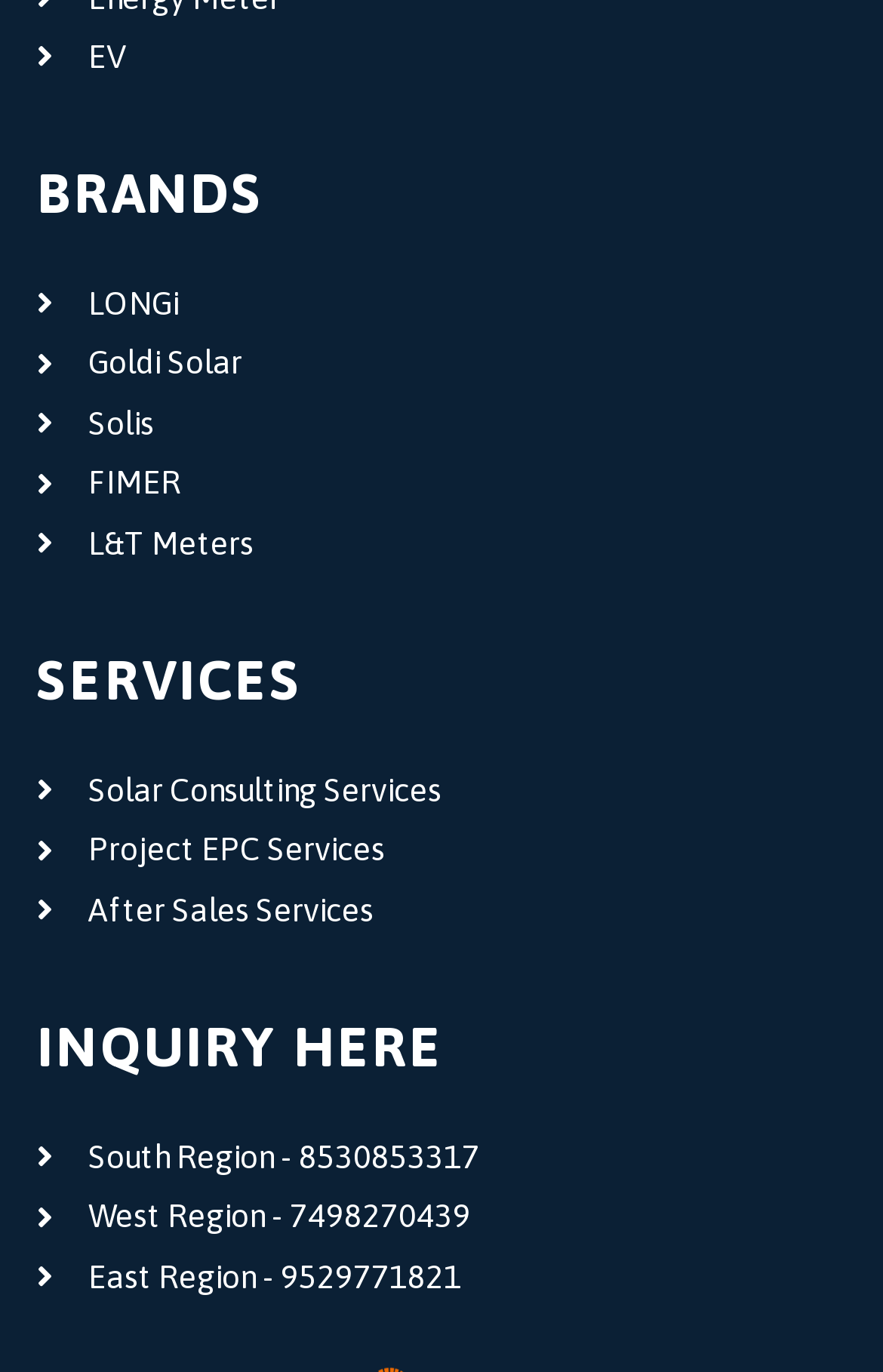Please mark the clickable region by giving the bounding box coordinates needed to complete this instruction: "Click on EV link".

[0.042, 0.02, 0.958, 0.064]